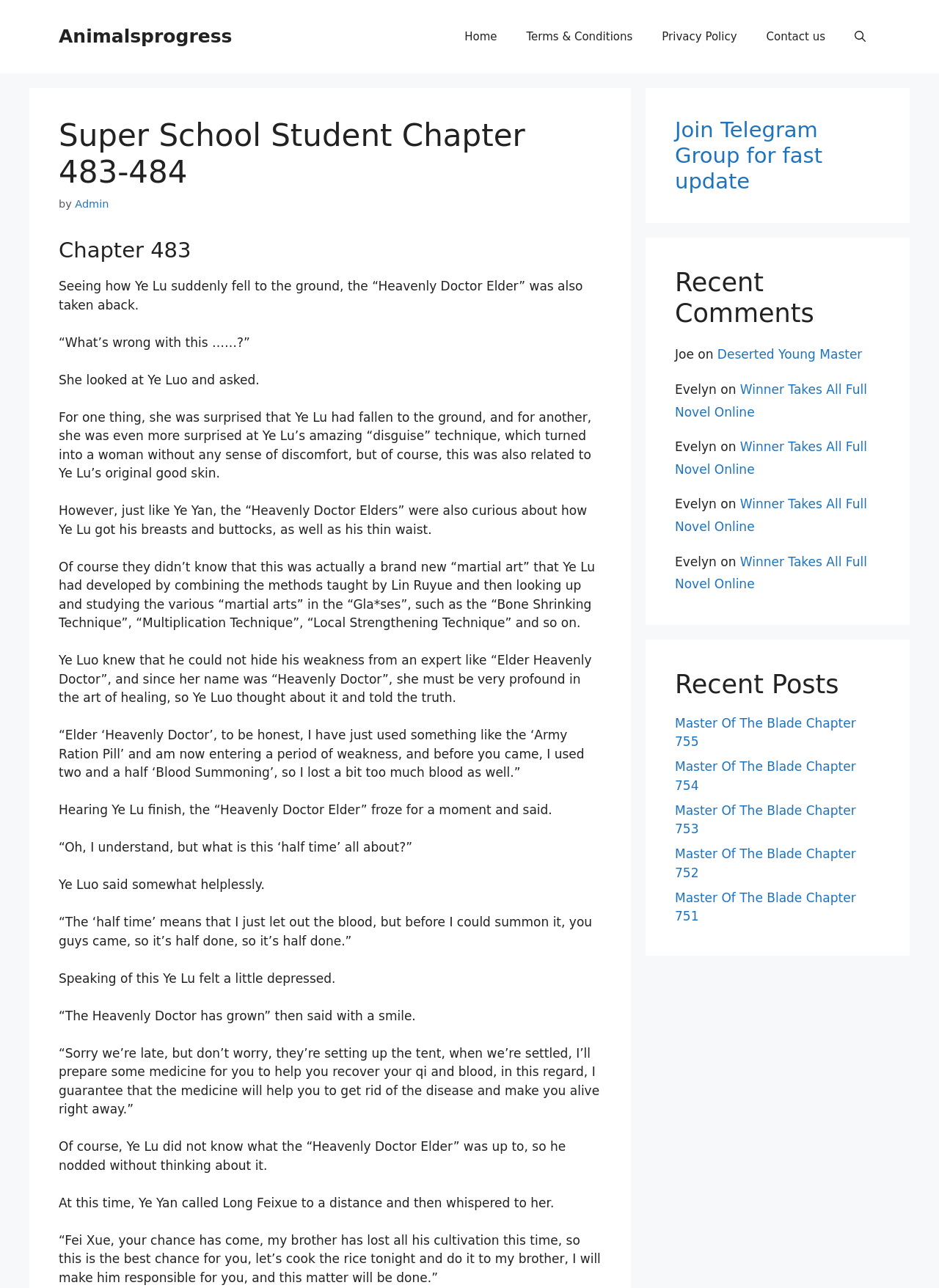For the given element description Contact us, determine the bounding box coordinates of the UI element. The coordinates should follow the format (top-left x, top-left y, bottom-right x, bottom-right y) and be within the range of 0 to 1.

[0.8, 0.011, 0.895, 0.046]